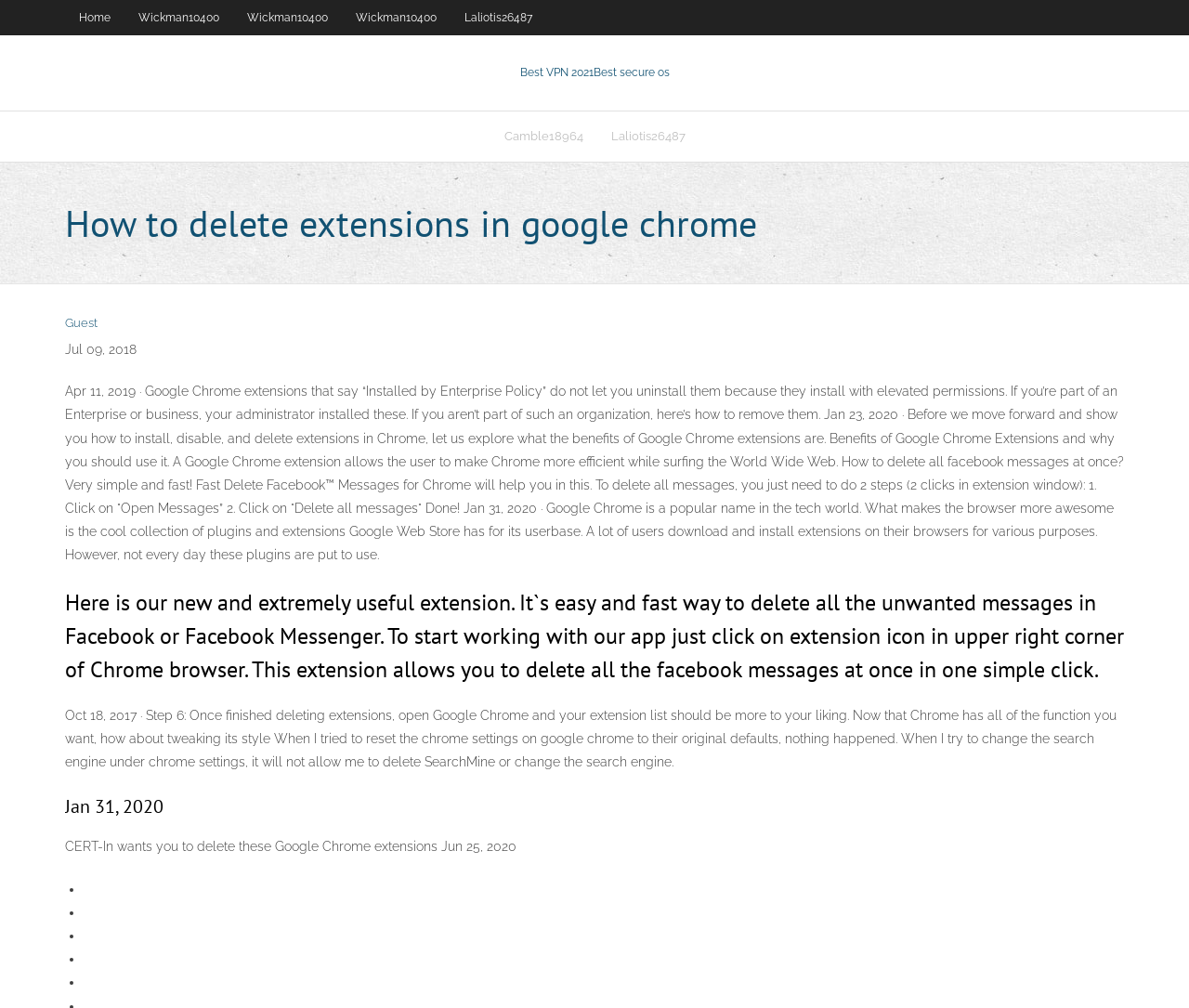Indicate the bounding box coordinates of the element that needs to be clicked to satisfy the following instruction: "Click on 'Home'". The coordinates should be four float numbers between 0 and 1, i.e., [left, top, right, bottom].

[0.055, 0.0, 0.105, 0.035]